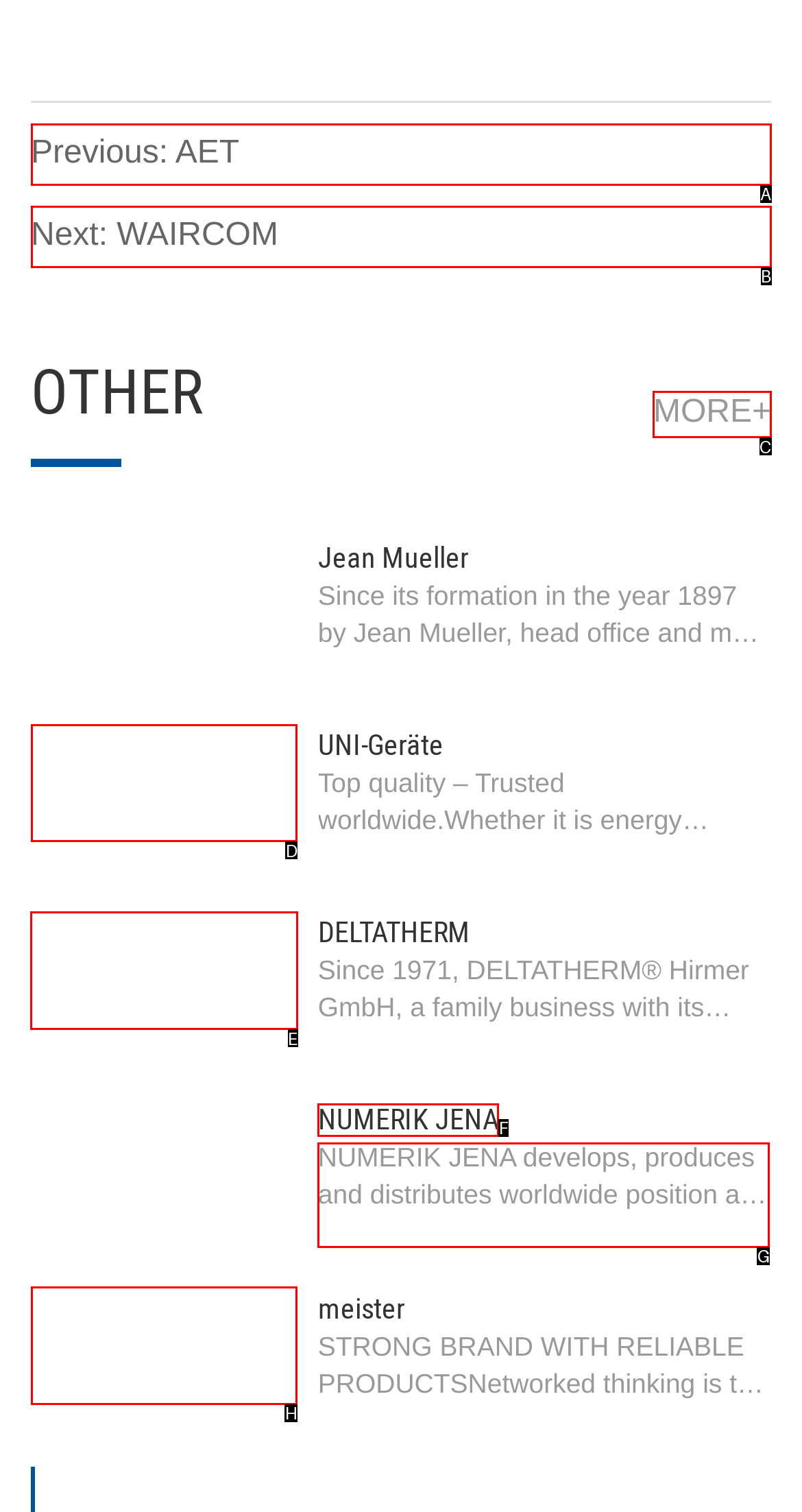Identify the HTML element to select in order to accomplish the following task: Read about DELTATHERM
Reply with the letter of the chosen option from the given choices directly.

E